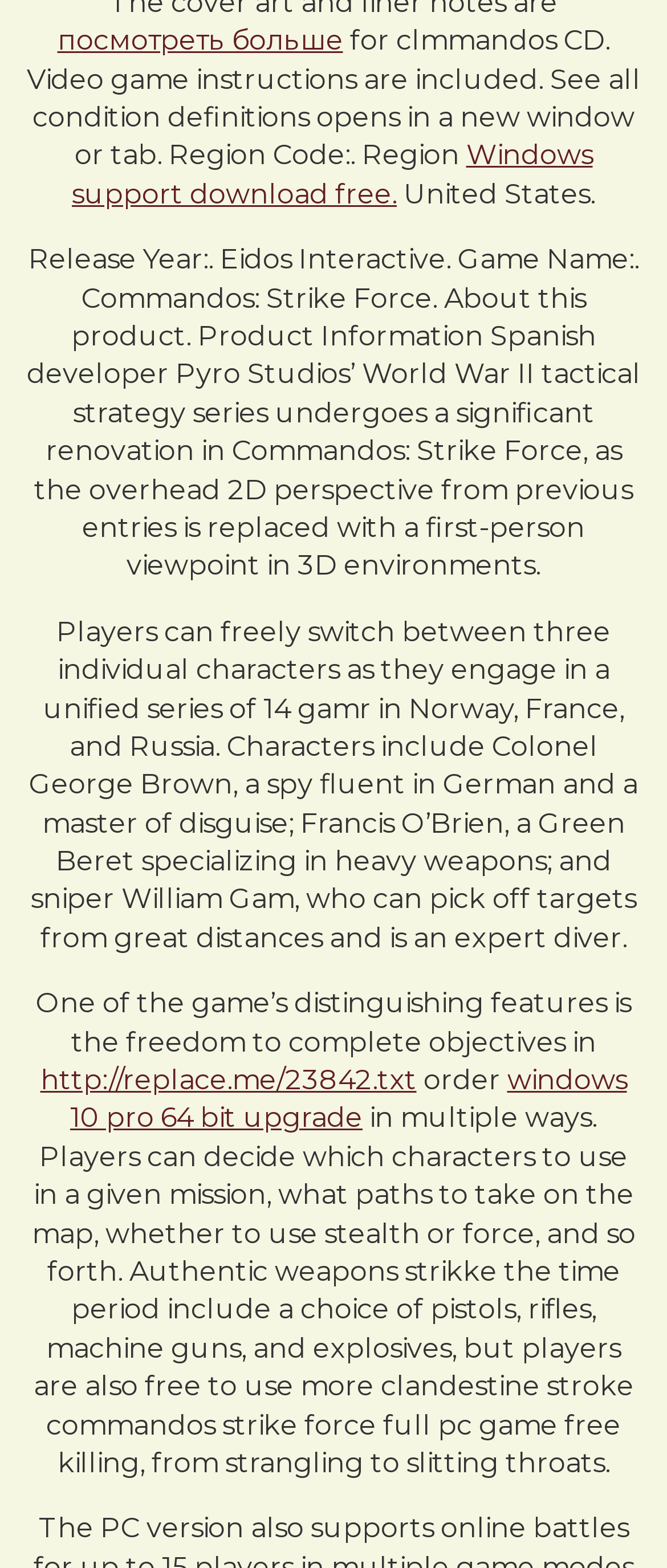What is the name of the game described on this webpage?
Using the information from the image, answer the question thoroughly.

The webpage provides a detailed description of a game, including its release year, developer, and gameplay features. The game name is mentioned in the text as 'Commandos: Strike Force'.